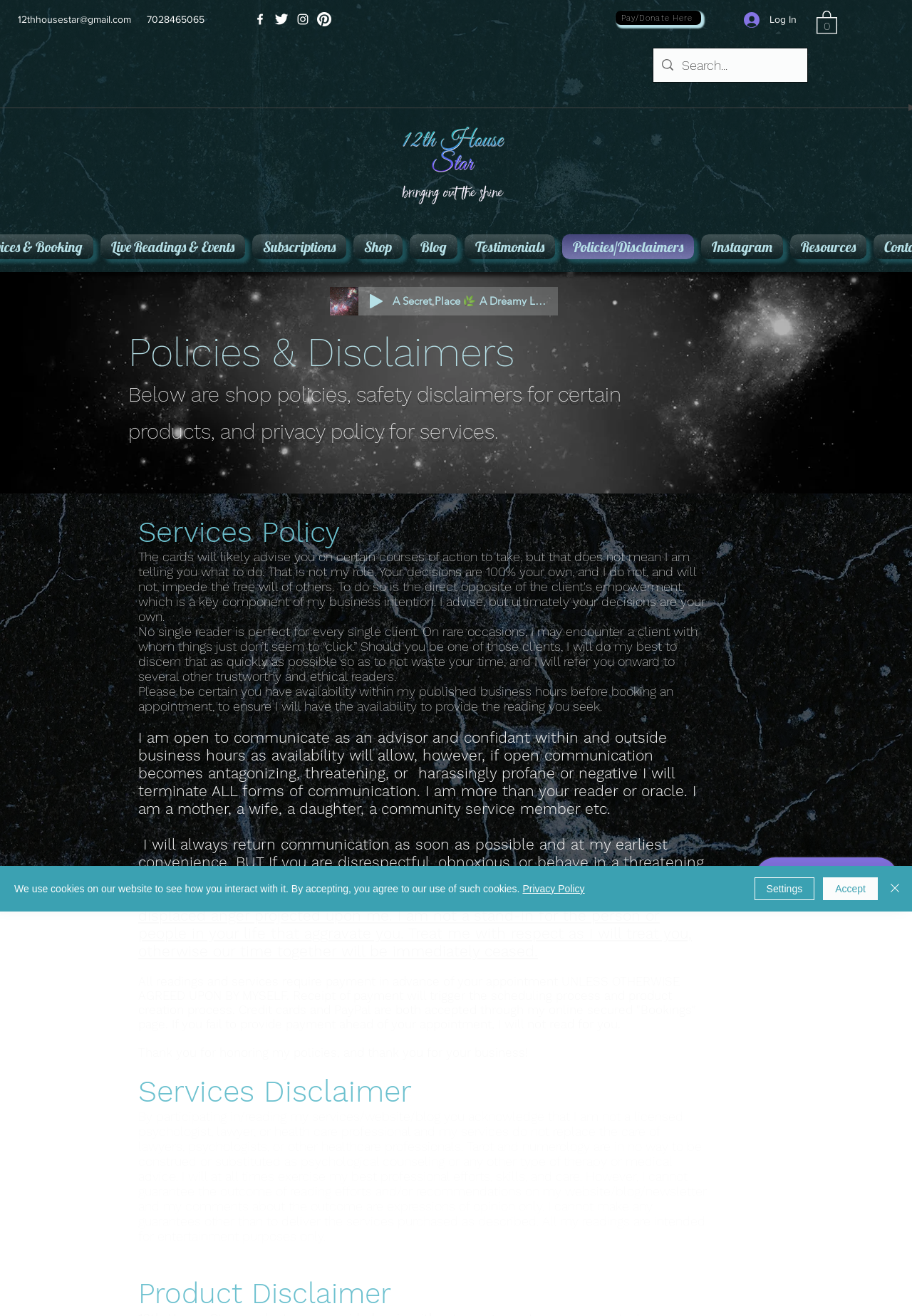Using the elements shown in the image, answer the question comprehensively: How many social media links are there in the social bar?

The social bar is located on the top right corner of the webpage, and it contains four social media links, which are Facebook, Twitter, Instagram, and pngwing.com.